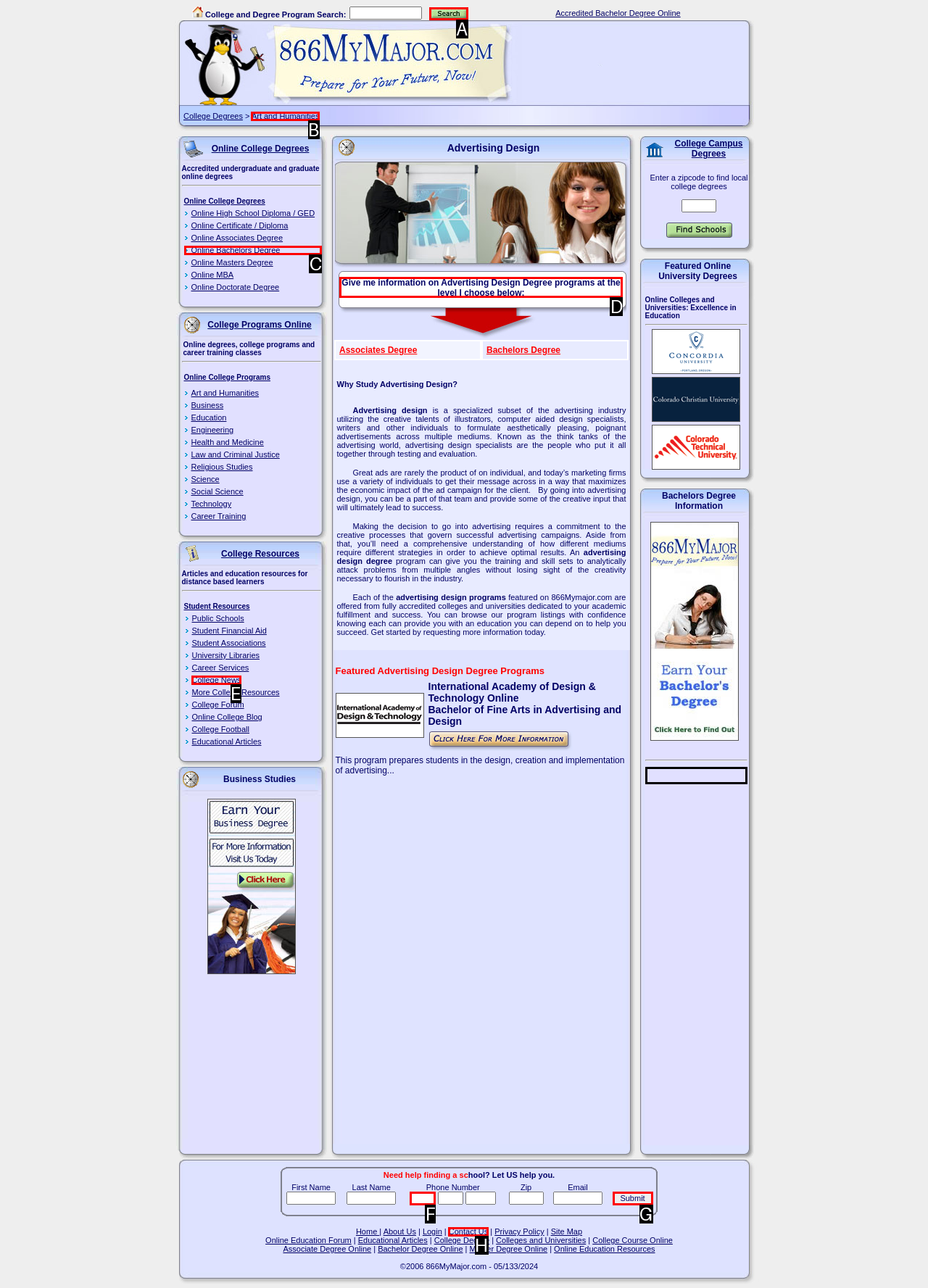Which UI element's letter should be clicked to achieve the task: Get information on Advertising Design Degree programs
Provide the letter of the correct choice directly.

D